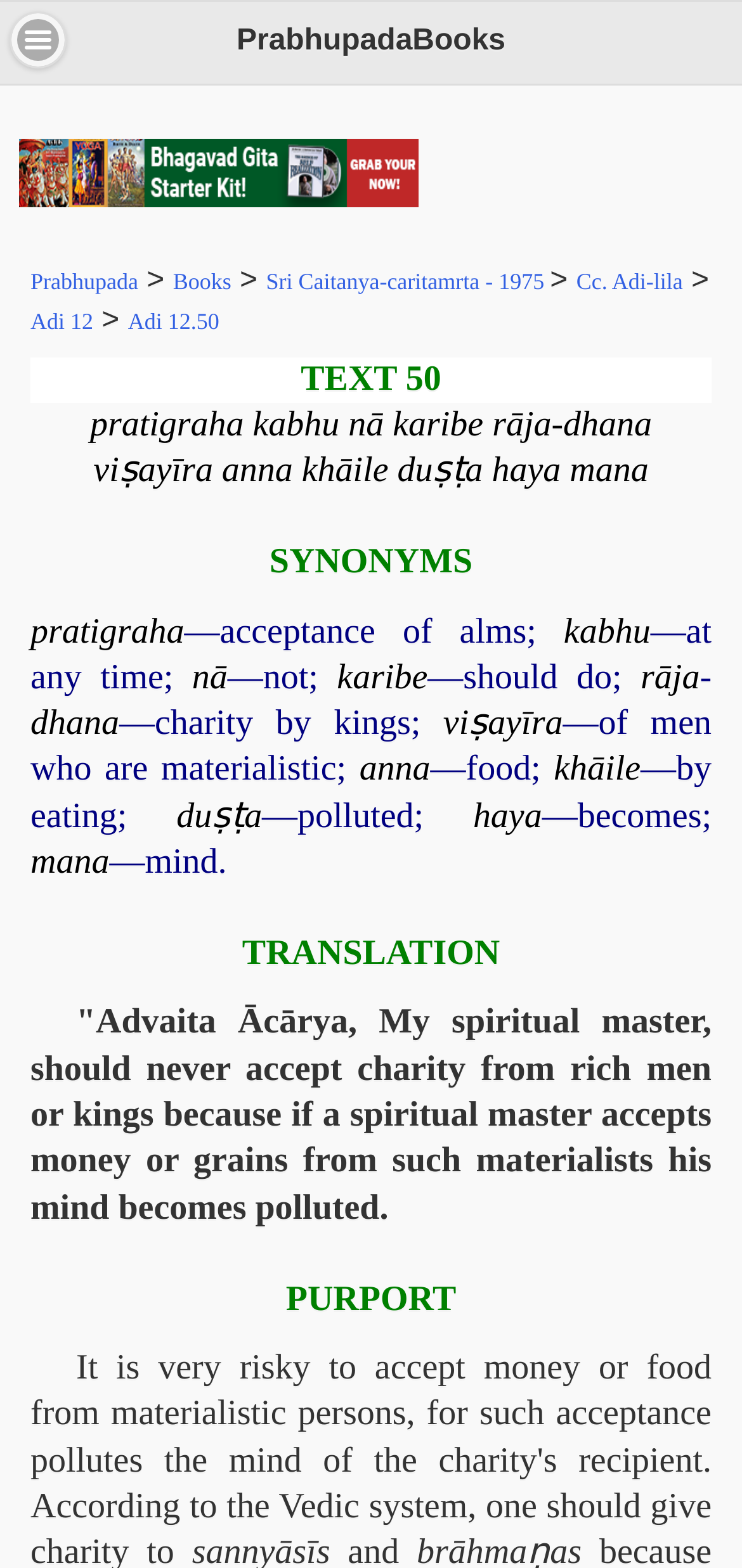Identify the bounding box coordinates of the part that should be clicked to carry out this instruction: "Click the 'Menu' button".

[0.013, 0.007, 0.09, 0.044]